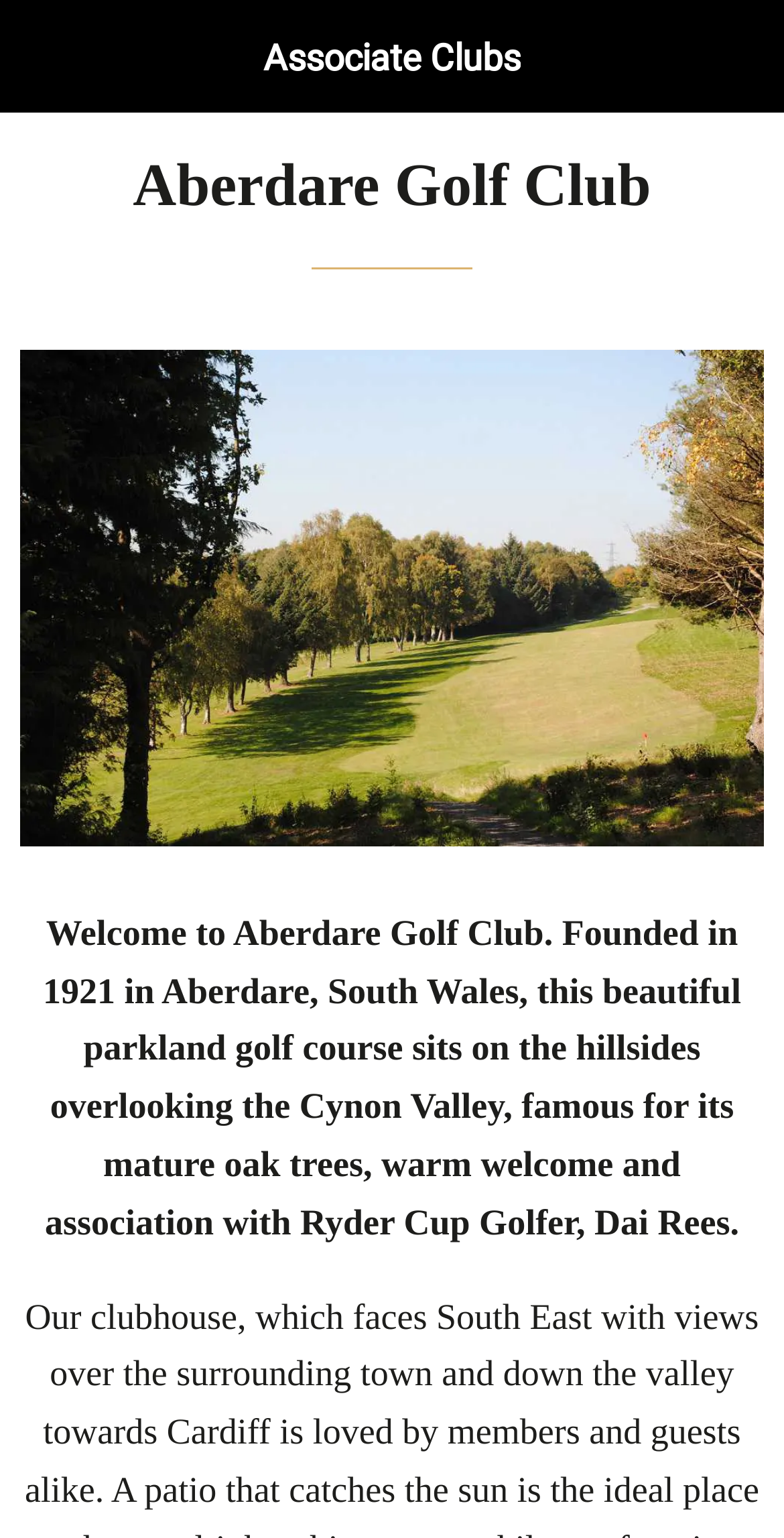Based on the element description: "Associate Clubs", identify the bounding box coordinates for this UI element. The coordinates must be four float numbers between 0 and 1, listed as [left, top, right, bottom].

[0.336, 0.005, 0.664, 0.068]